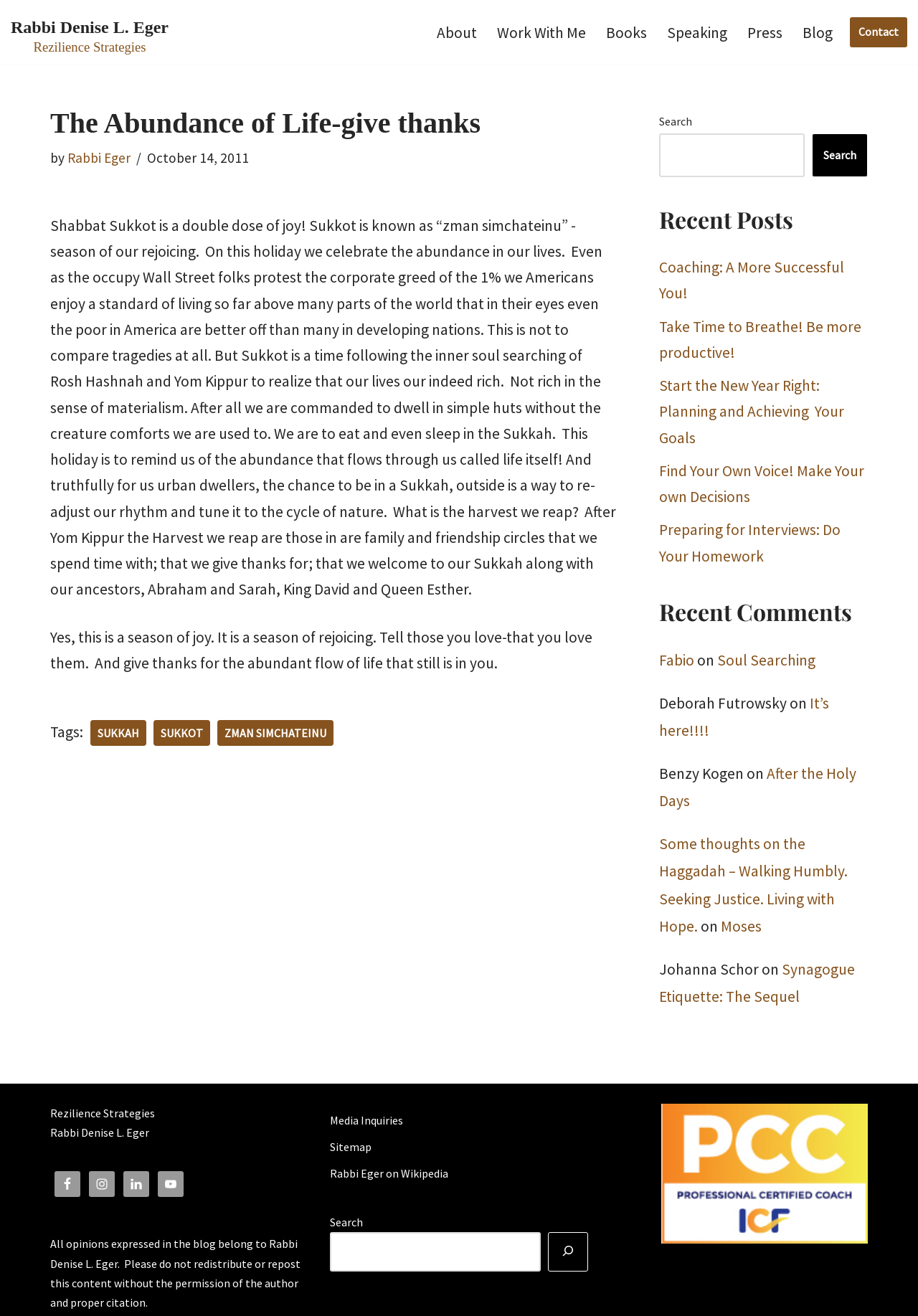What is the purpose of a Sukkah?
Answer the question with as much detail as possible.

I found the answer by reading the blog post, which explains that the Sukkah is a way to 're-adjust our rhythm and tune it to the cycle of nature' and to remind us of the abundance of life itself.